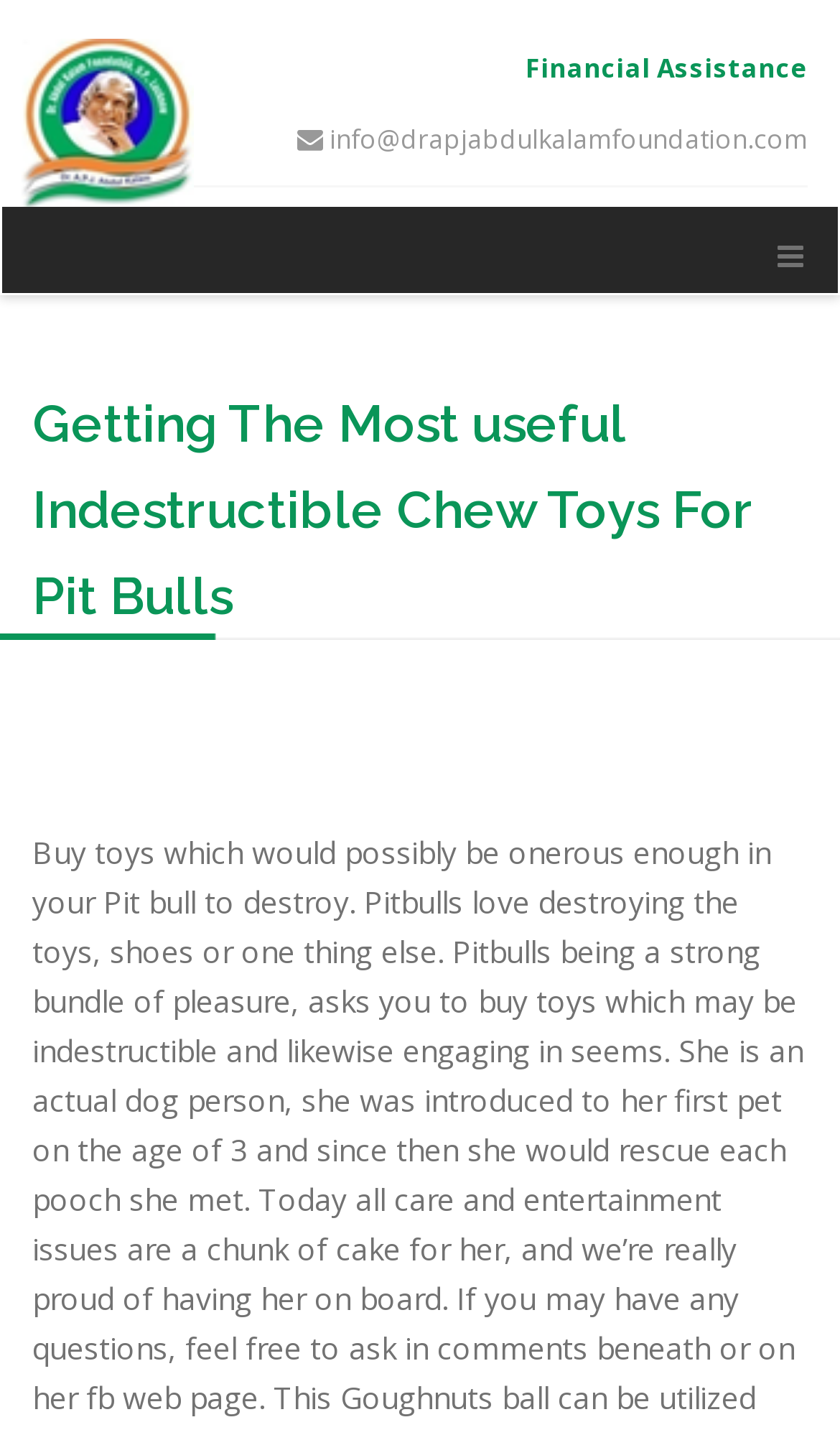Given the element description Financial Assistance, identify the bounding box coordinates for the UI element on the webpage screenshot. The format should be (top-left x, top-left y, bottom-right x, bottom-right y), with values between 0 and 1.

[0.626, 0.035, 0.962, 0.06]